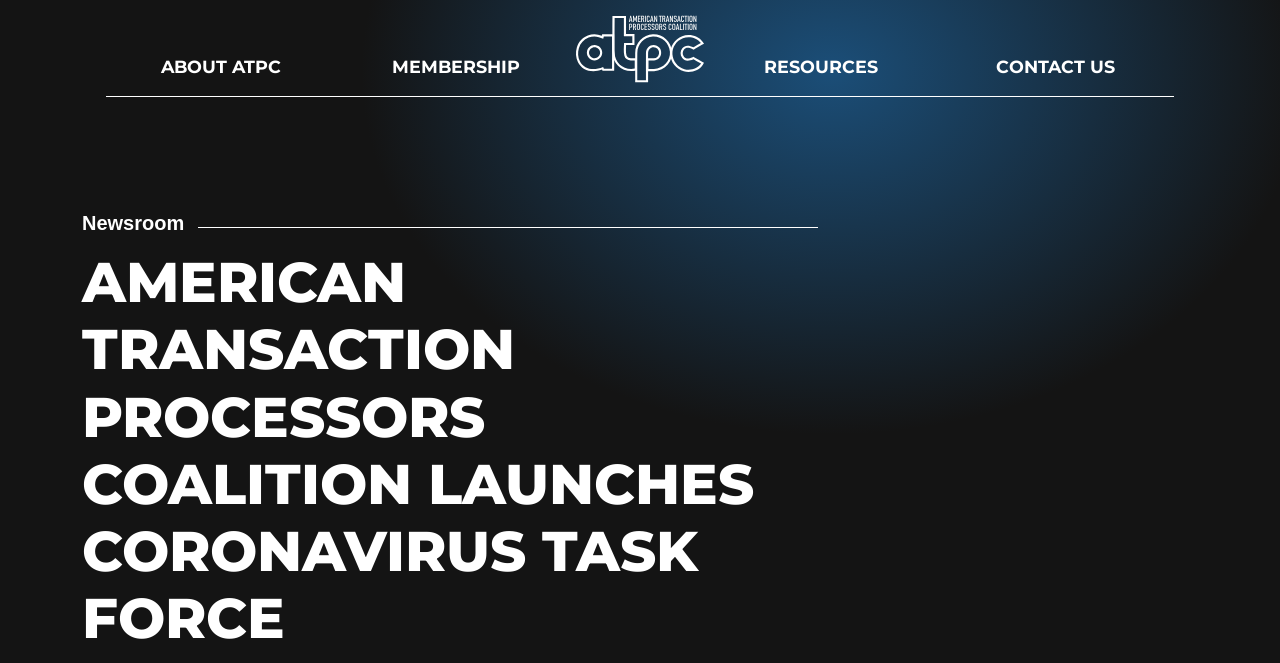What is the topic of the newsroom section?
Offer a detailed and full explanation in response to the question.

I looked at the heading 'AMERICAN TRANSACTION PROCESSORS COALITION LAUNCHES CORONAVIRUS TASK FORCE' and the 'Newsroom' section, and inferred that the topic of the newsroom section is related to the Coronavirus Task Force.